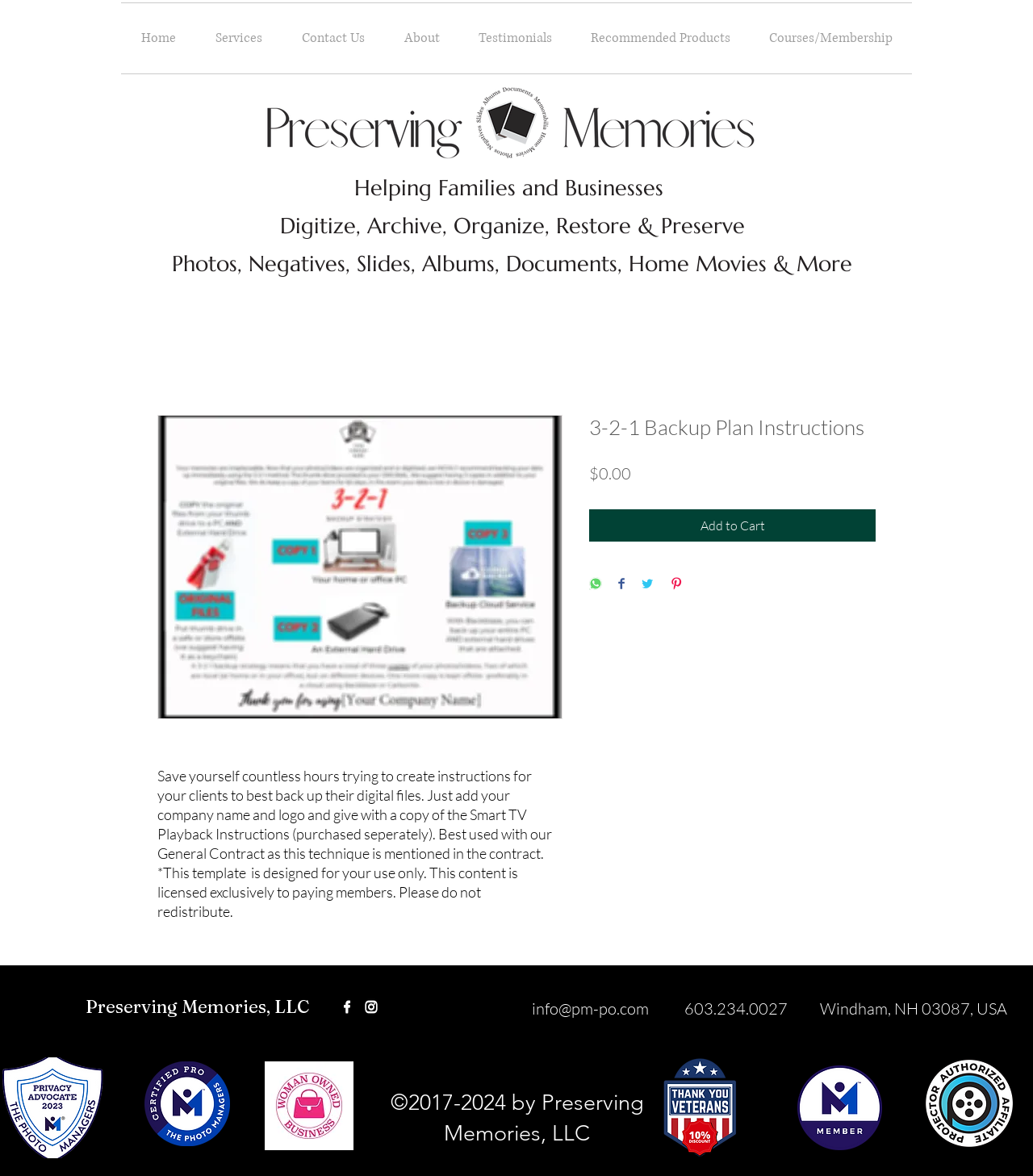Please provide a detailed answer to the question below based on the screenshot: 
What is the purpose of the 3-2-1 Backup Plan Instructions?

I inferred the purpose of the 3-2-1 Backup Plan Instructions by reading the static text element that describes it as a way to 'save yourself countless hours trying to create instructions for your clients to best back up their digital files'.